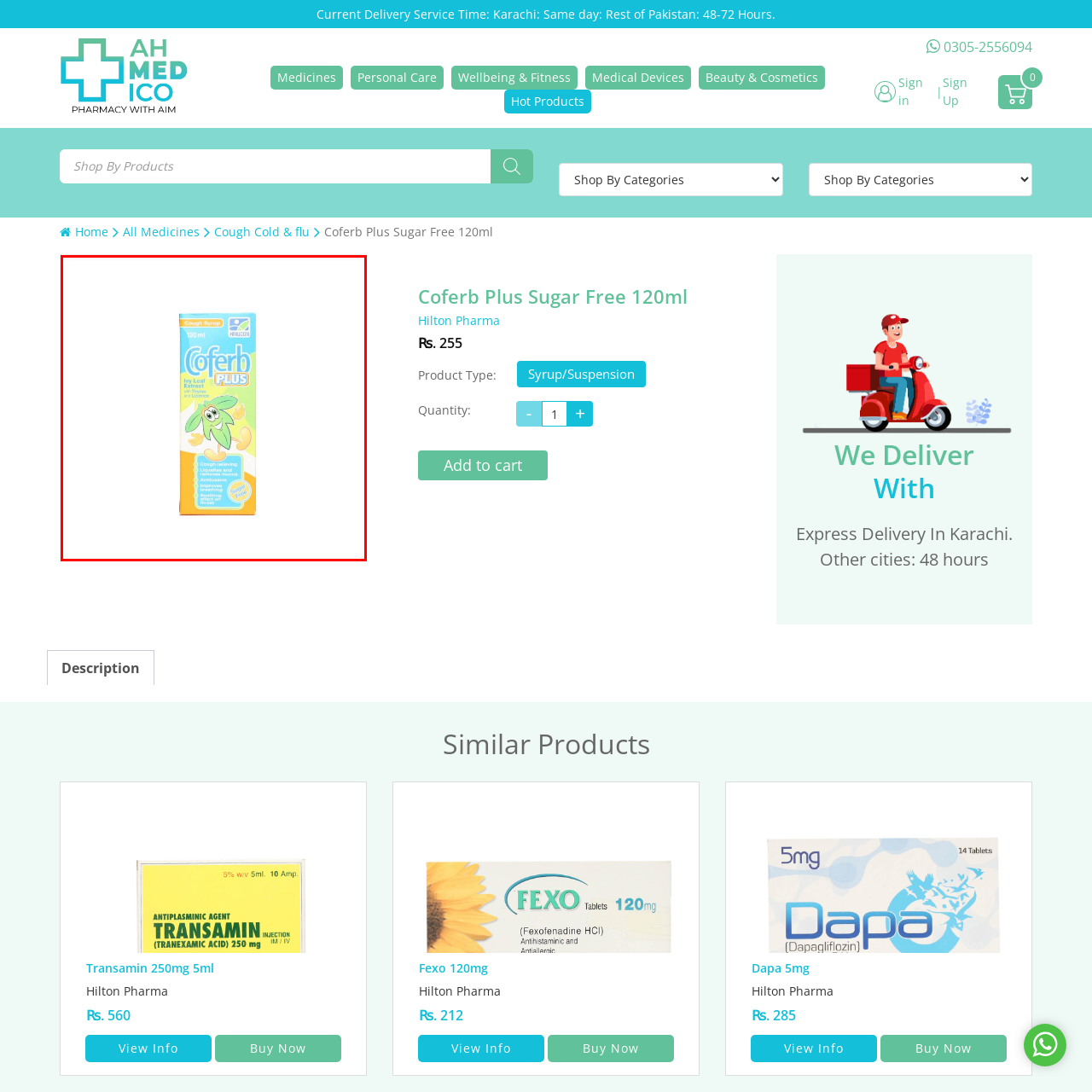Create a detailed narrative of the image inside the red-lined box.

The image depicts the packaging for "Coferb Plus," a cough syrup presented in a vibrant, cheerful box design. The packaging features playful illustrations, including a smiling cartoon character resembling a green leaf, symbolizing the ivy leaf extract included in the formulation. The box prominently displays the product name "Coferb PLUS" in bold letters, along with essential details such as its volume of 120 ml and a brief description of its benefits, including "Cough-relieving," "Lungs and Airway Soothing," and "Antibacterial." The design utilizes bright colors like yellow and green, making it visually appealing, particularly for those looking for a children-friendly cough remedy.